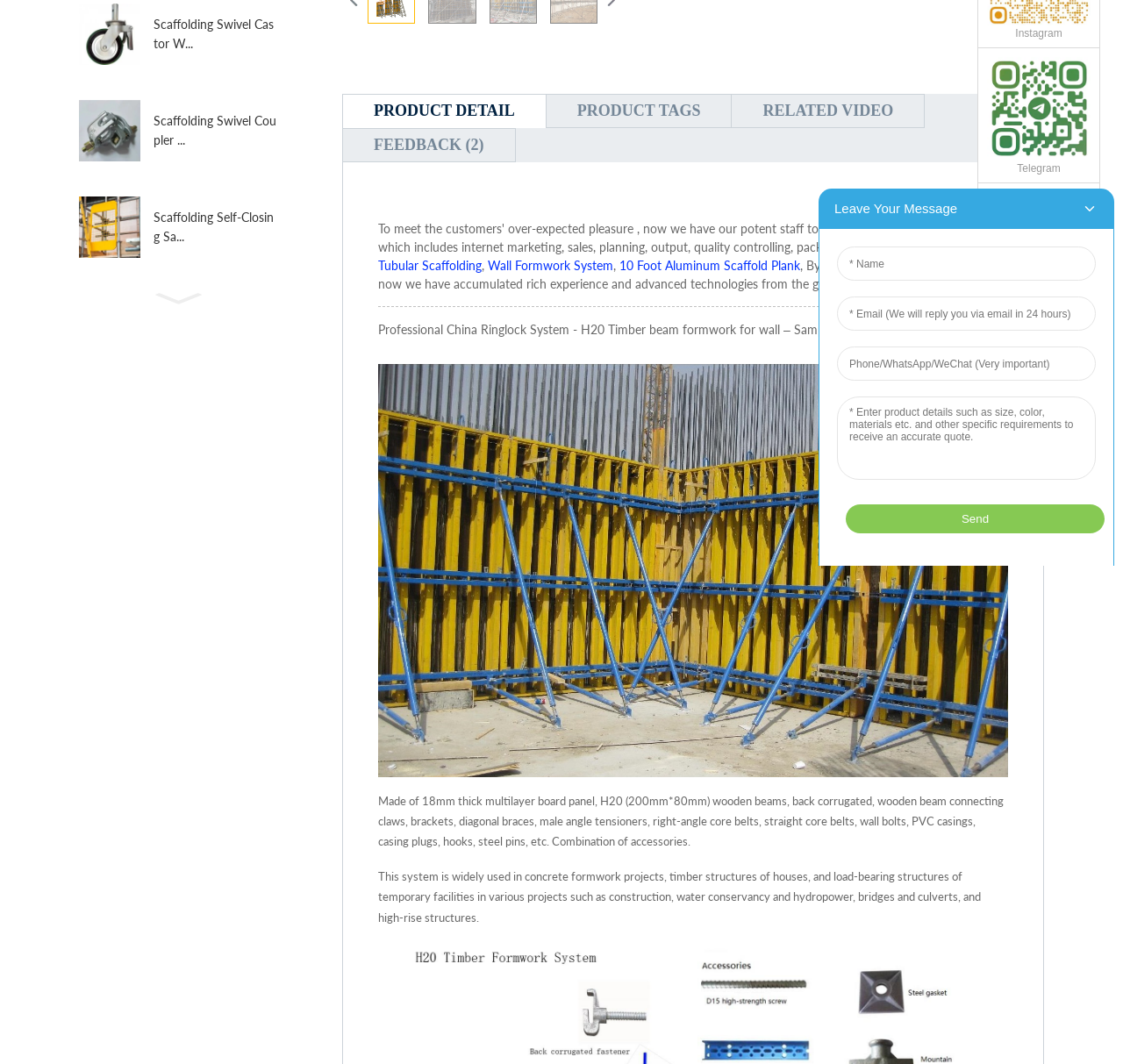Provide the bounding box coordinates, formatted as (top-left x, top-left y, bottom-right x, bottom-right y), with all values being floating point numbers between 0 and 1. Identify the bounding box of the UI element that matches the description: Book Appointment

None